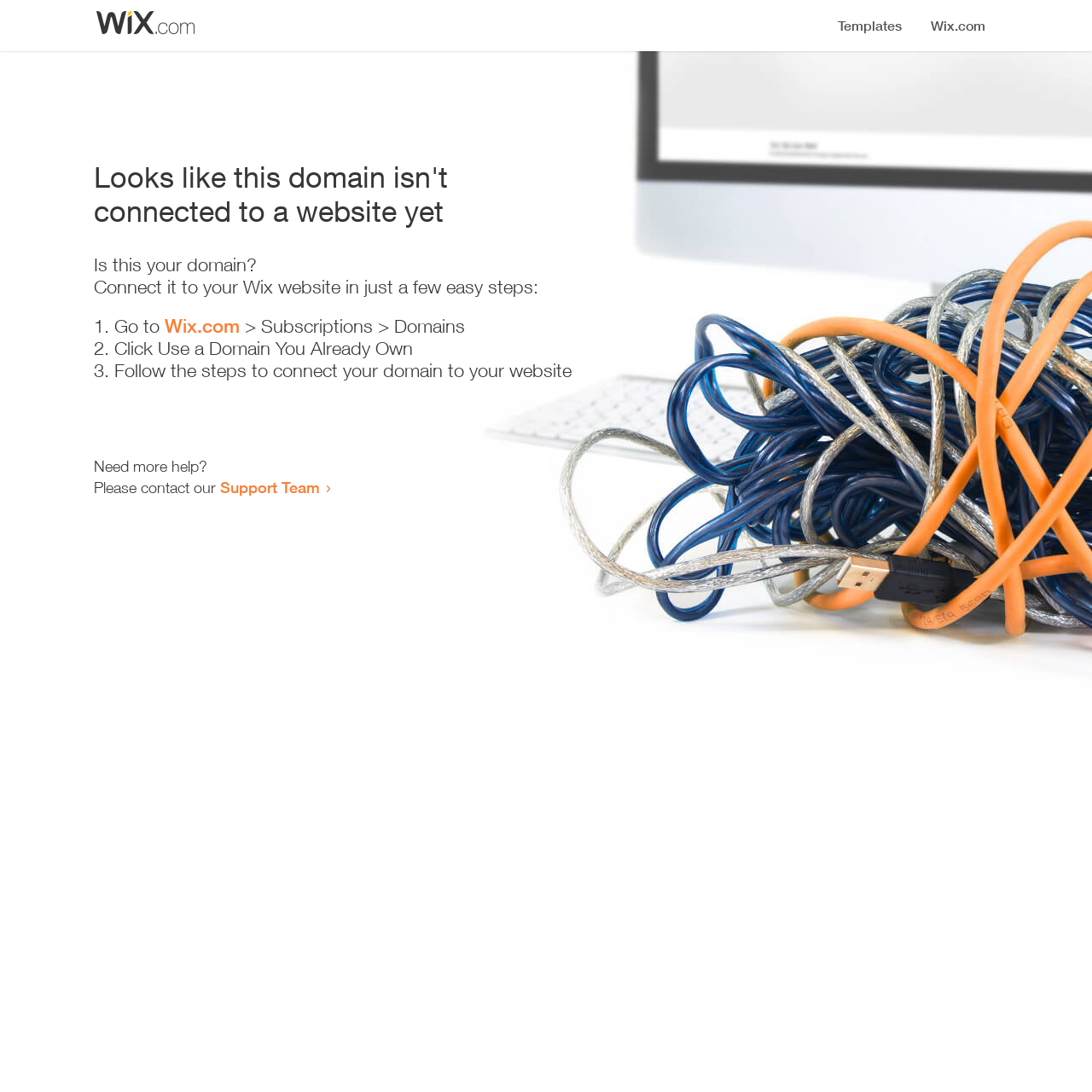Illustrate the webpage's structure and main components comprehensively.

The webpage appears to be an error page, indicating that a domain is not connected to a website yet. At the top, there is a small image, followed by a heading that states the error message. Below the heading, there is a series of instructions to connect the domain to a Wix website. The instructions are presented in a step-by-step format, with three numbered list items. Each list item contains a brief description of the action to take, with a link to Wix.com in the first step. 

To the right of the instructions, there is a small section that offers additional help, with a link to the Support Team. The overall layout is simple and easy to follow, with clear headings and concise text.